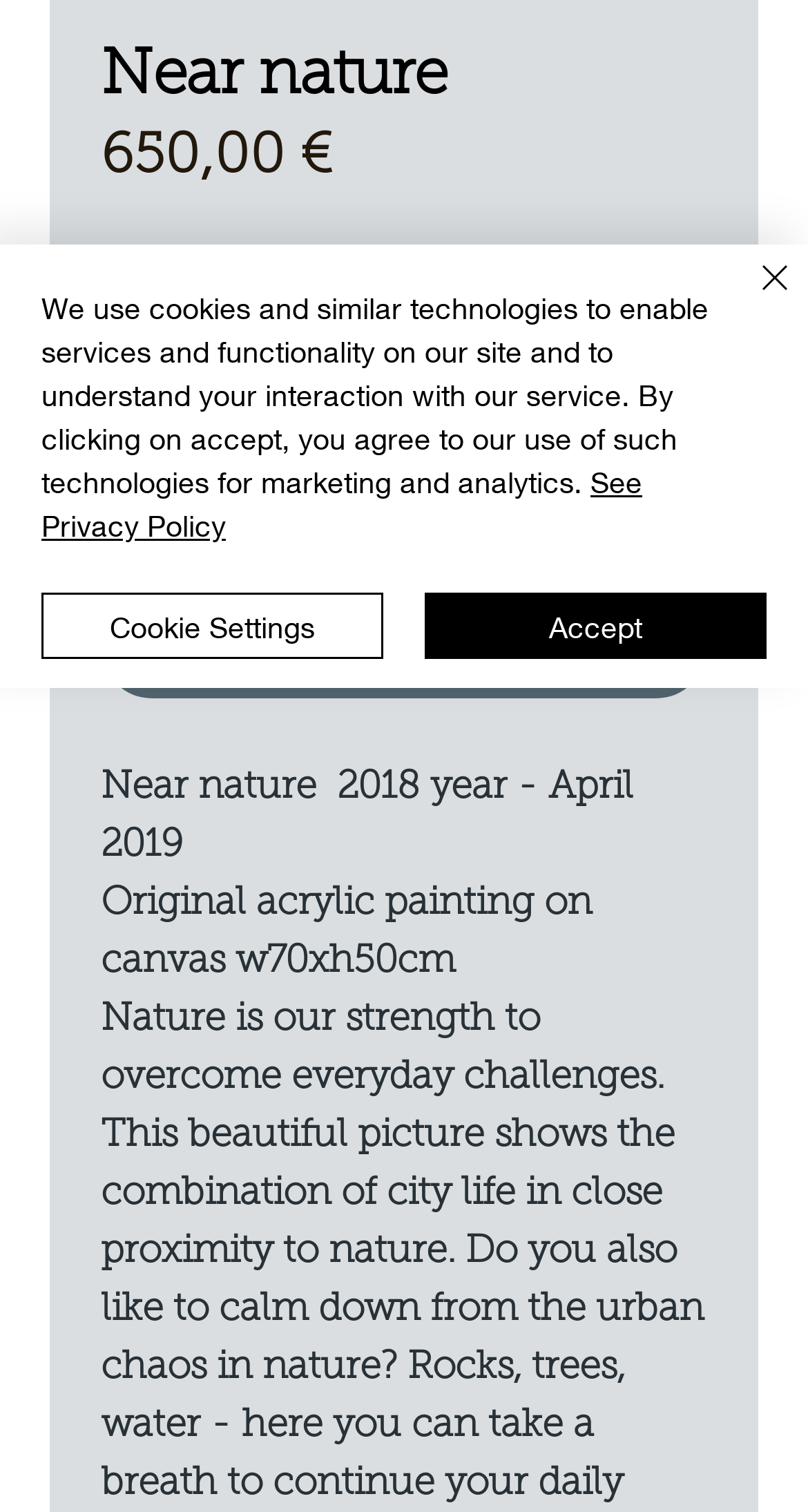Determine the bounding box coordinates of the UI element described by: "Cookie Settings".

[0.051, 0.392, 0.474, 0.436]